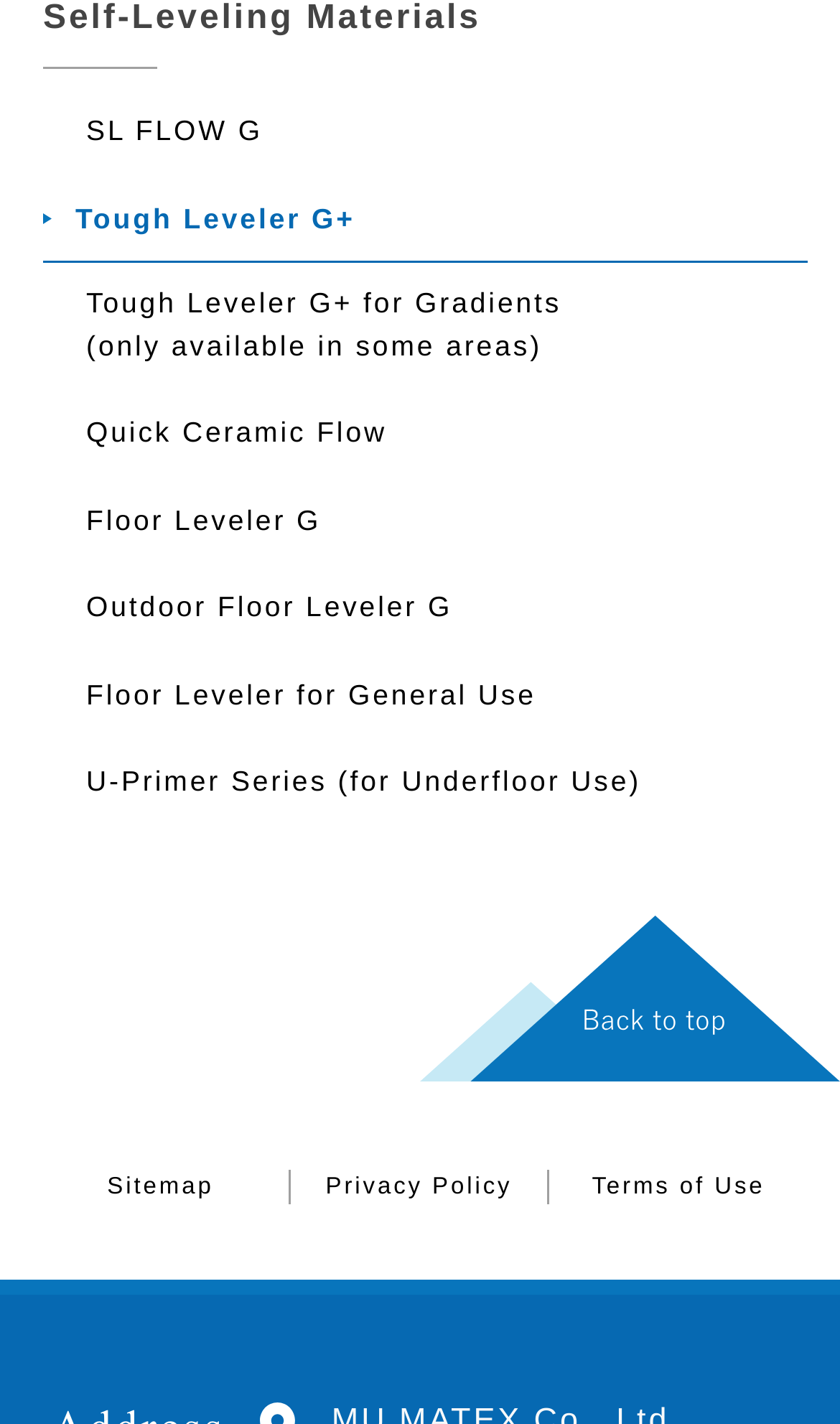What is the last link in the footer section? Observe the screenshot and provide a one-word or short phrase answer.

Terms of Use